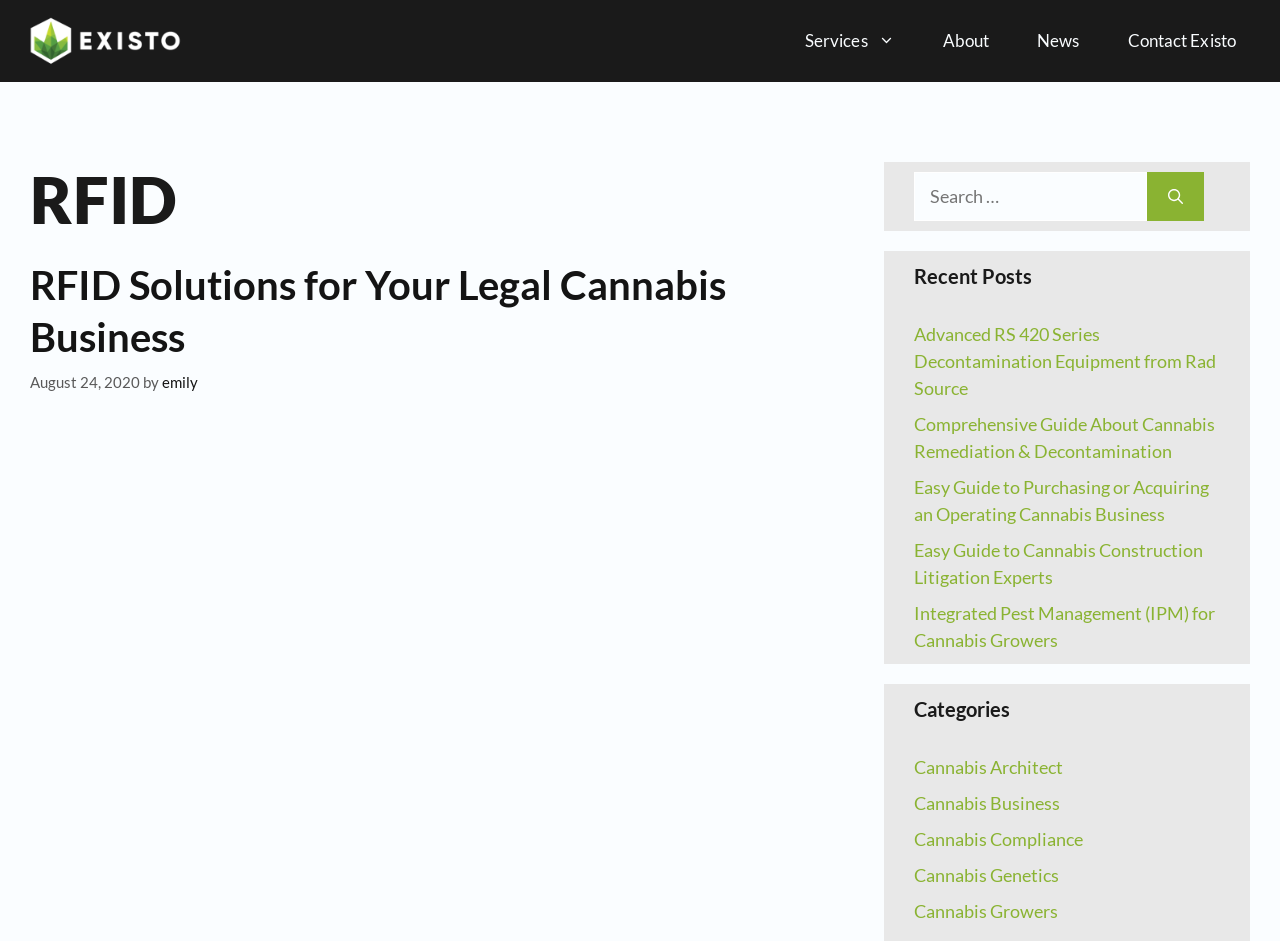Identify the bounding box coordinates for the UI element described as: "Cannabis Growers". The coordinates should be provided as four floats between 0 and 1: [left, top, right, bottom].

[0.714, 0.957, 0.827, 0.98]